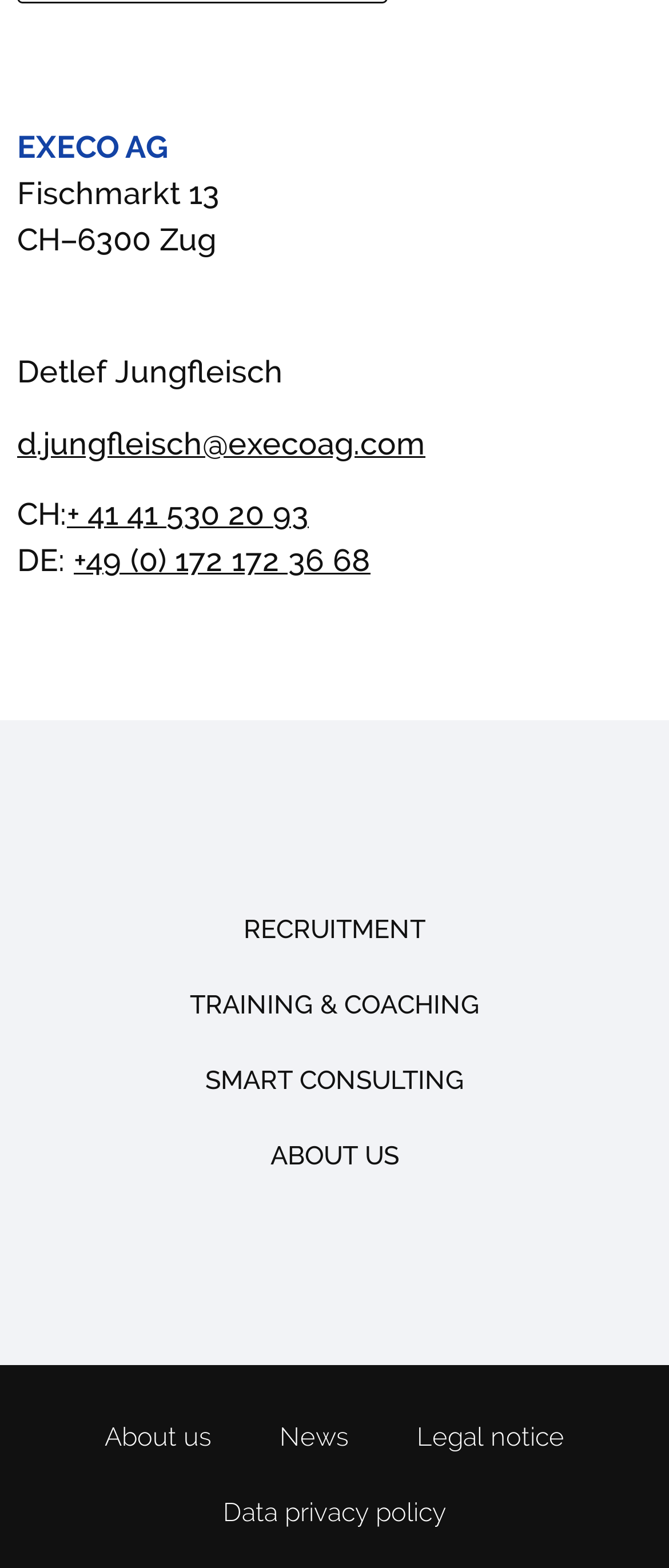Determine the bounding box coordinates for the UI element described. Format the coordinates as (top-left x, top-left y, bottom-right x, bottom-right y) and ensure all values are between 0 and 1. Element description: Training & Coaching

[0.232, 0.617, 0.768, 0.665]